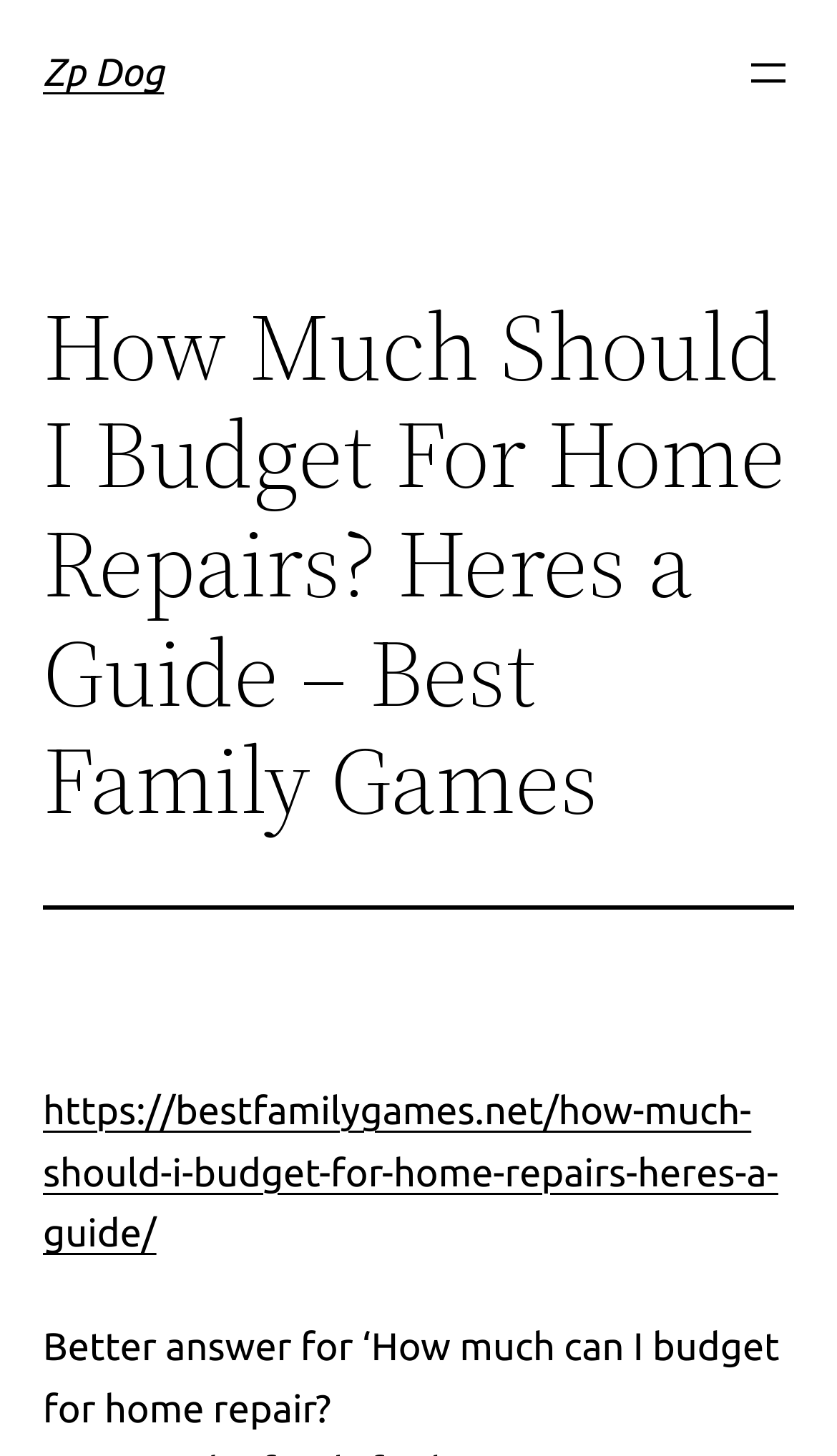Show the bounding box coordinates for the HTML element as described: "https://bestfamilygames.net/how-much-should-i-budget-for-home-repairs-heres-a-guide/".

[0.051, 0.748, 0.93, 0.863]